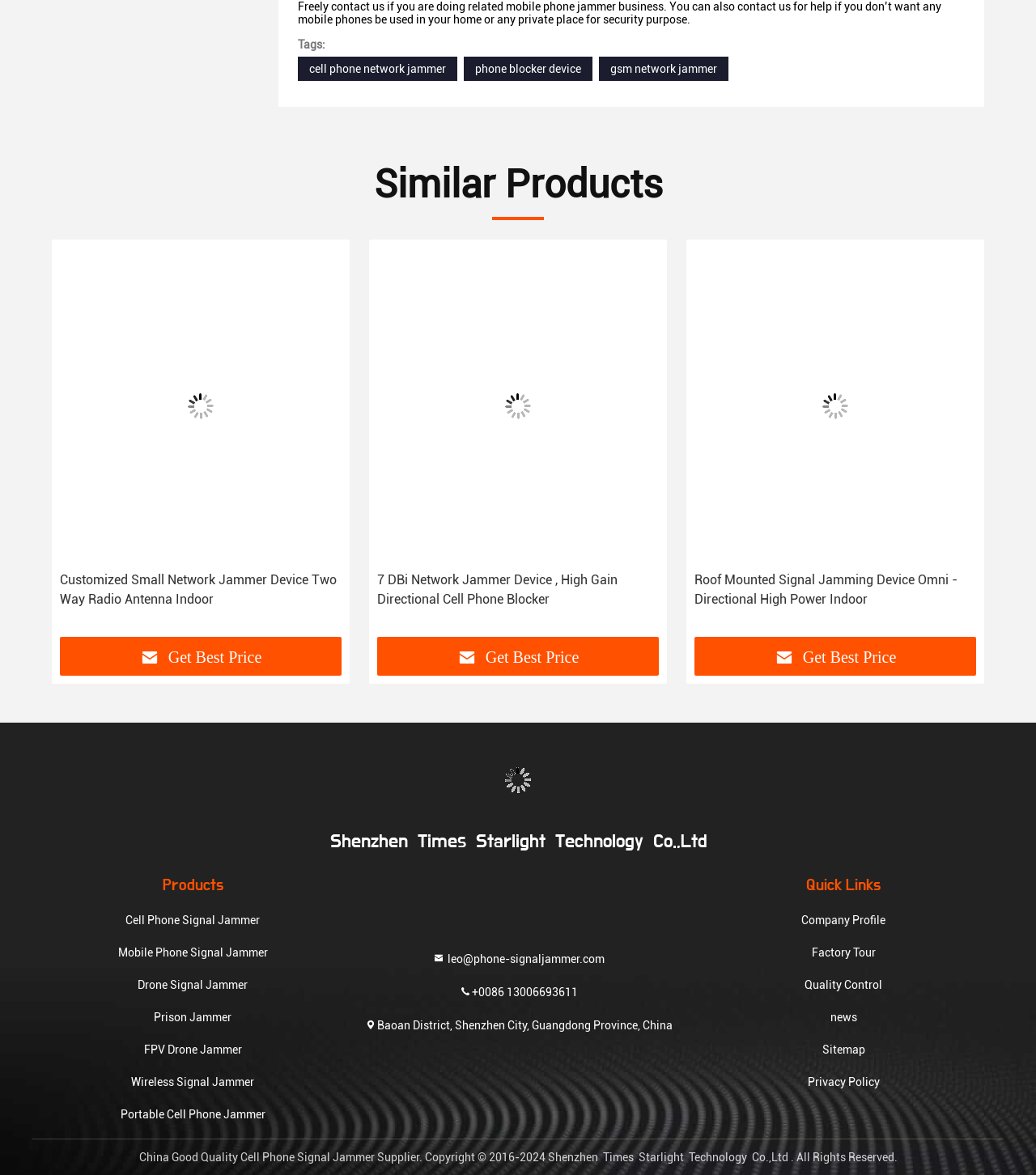Provide your answer to the question using just one word or phrase: What is the main function of the 'Previous slide' and 'Next slide' buttons?

To navigate through product slides